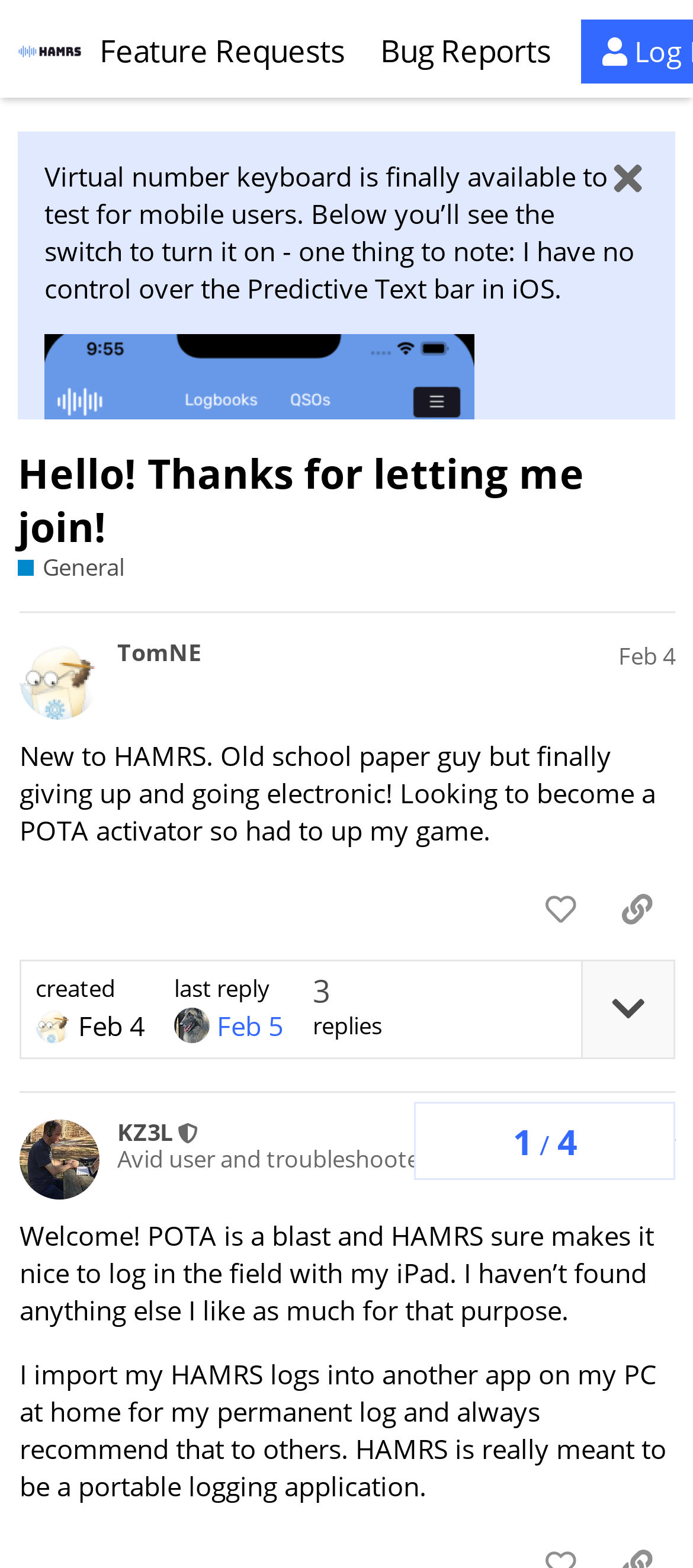Identify the bounding box coordinates for the region of the element that should be clicked to carry out the instruction: "Click on the 'Feature Requests' link". The bounding box coordinates should be four float numbers between 0 and 1, i.e., [left, top, right, bottom].

[0.118, 0.012, 0.523, 0.052]